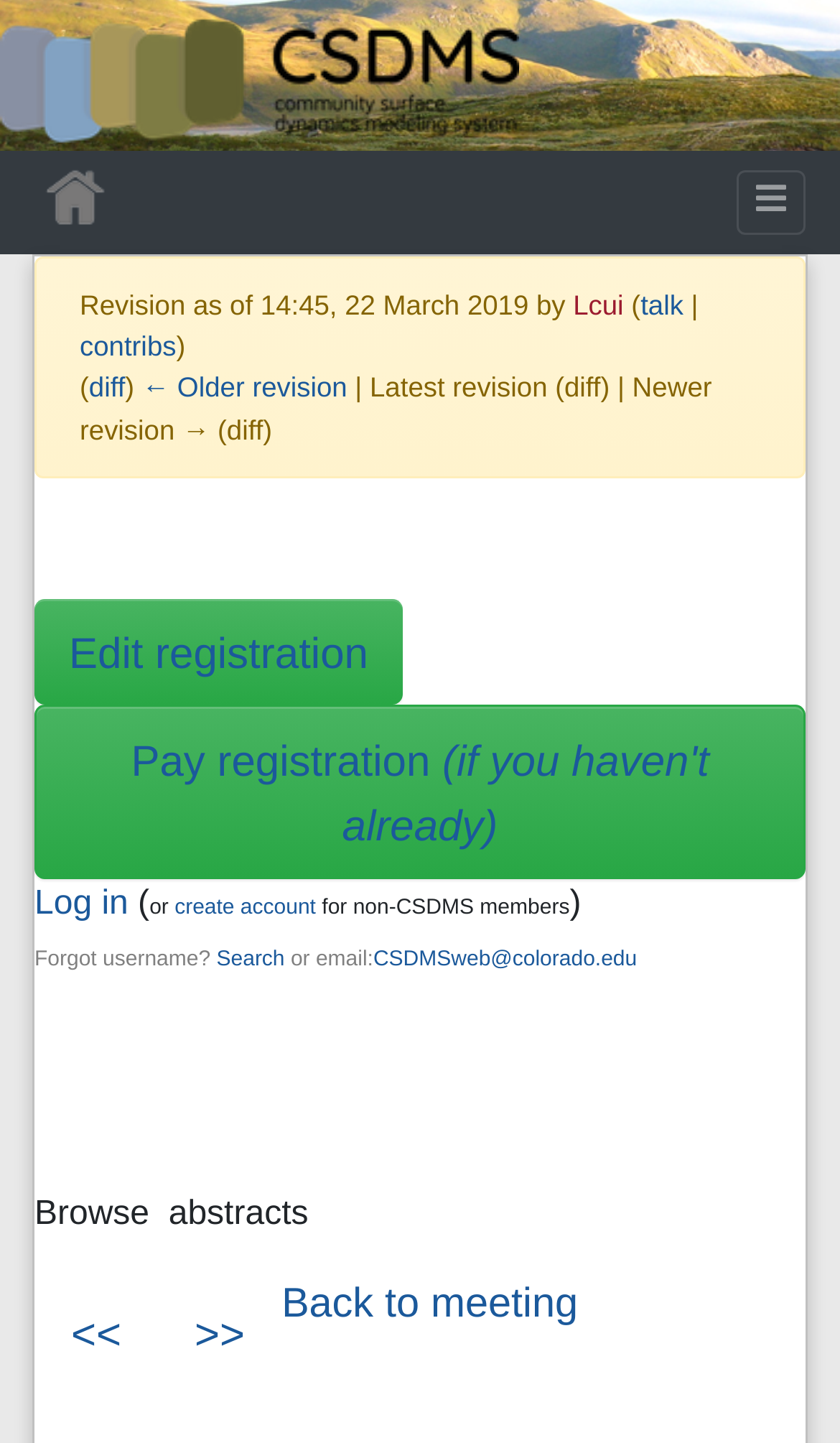Could you highlight the region that needs to be clicked to execute the instruction: "Log in"?

[0.041, 0.614, 0.153, 0.64]